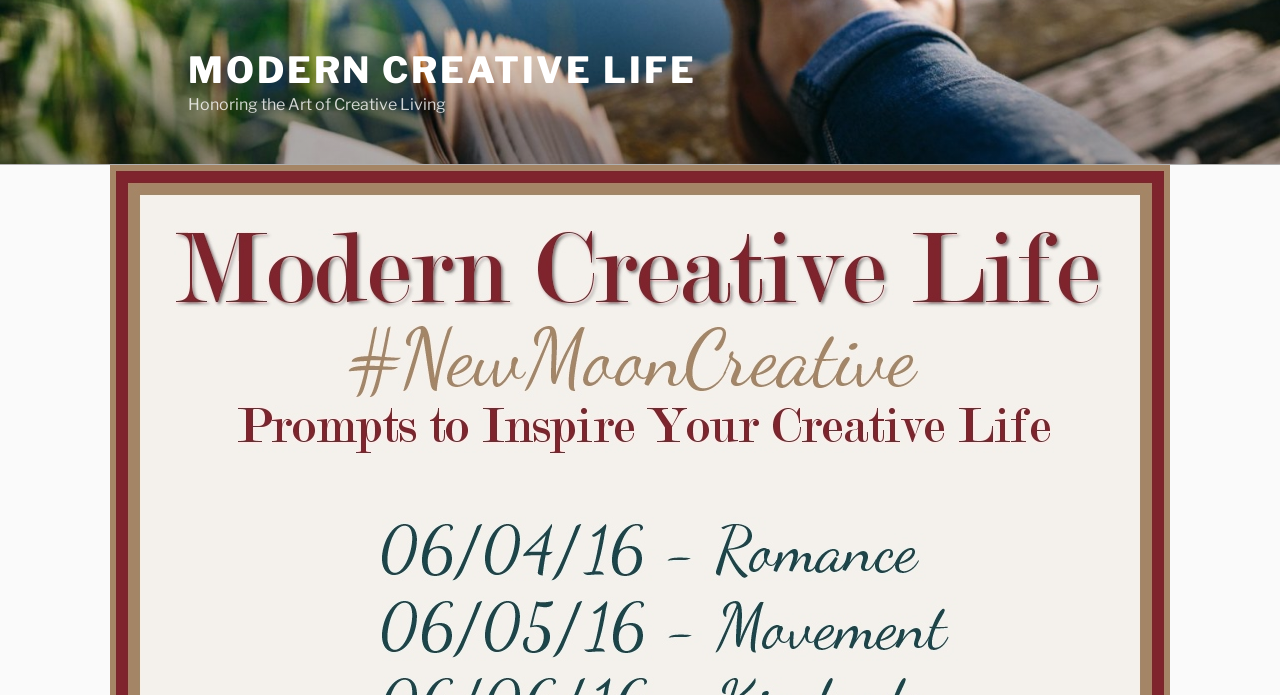Bounding box coordinates should be provided in the format (top-left x, top-left y, bottom-right x, bottom-right y) with all values between 0 and 1. Identify the bounding box for this UI element: Modern Creative Life

[0.147, 0.069, 0.544, 0.132]